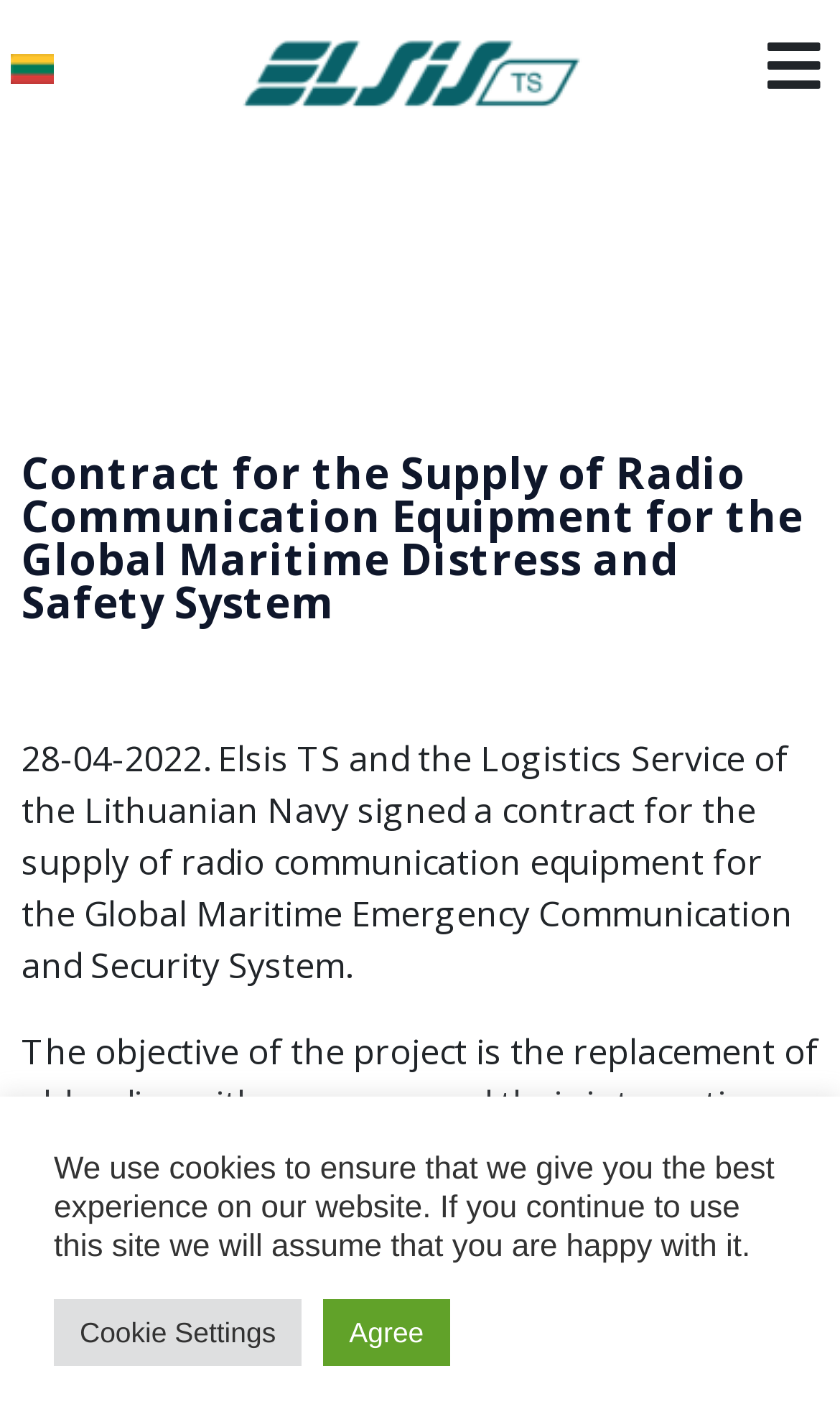Please provide a brief answer to the following inquiry using a single word or phrase:
What is the name of the company that signed a contract?

Elsis TS